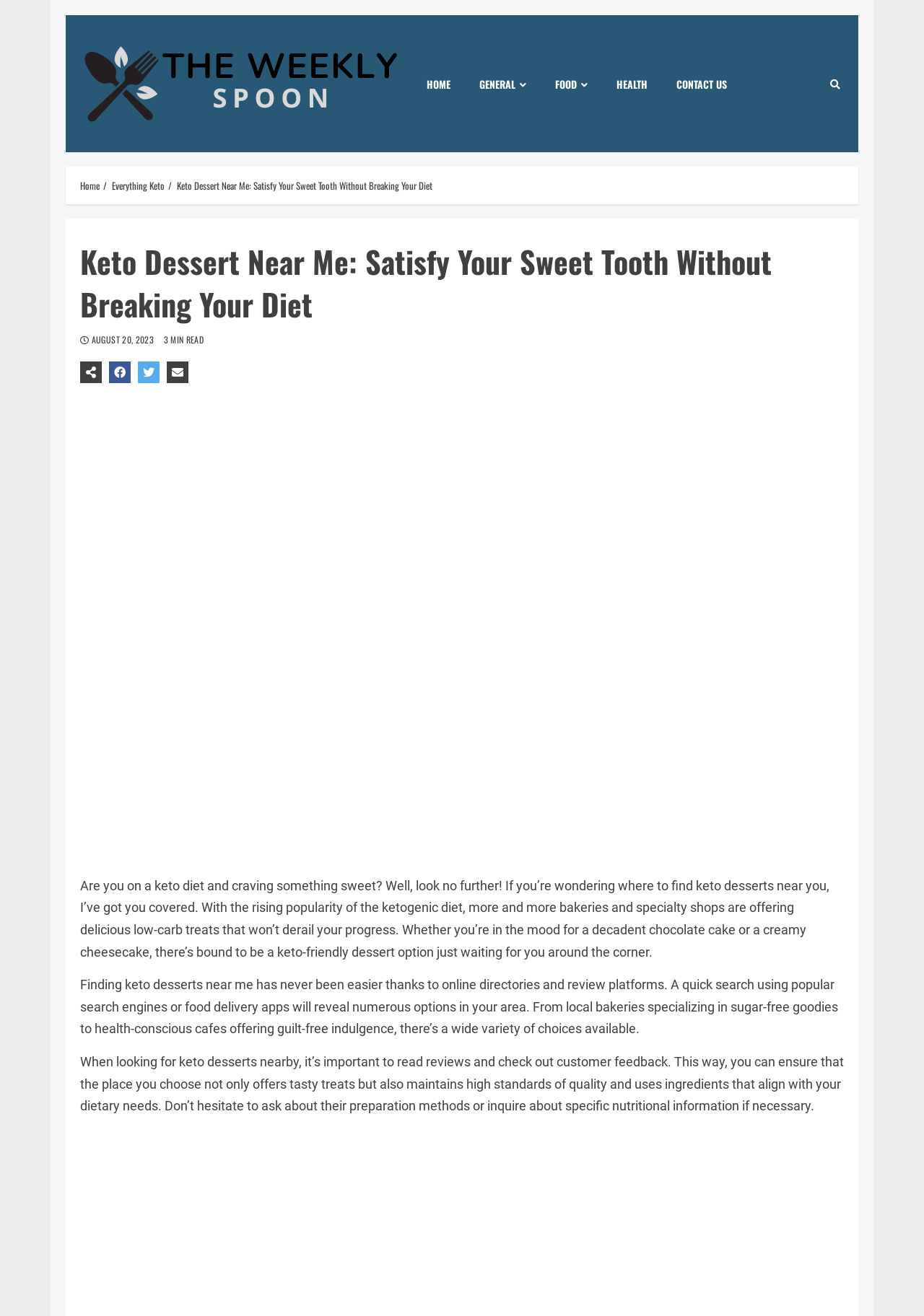Carefully examine the image and provide an in-depth answer to the question: What is the purpose of reading reviews when looking for keto desserts?

I found the purpose of reading reviews by reading the static text element that says 'When looking for keto desserts nearby, it’s important to read reviews and check out customer feedback. This way, you can ensure that the place you choose not only offers tasty treats but also maintains high standards of quality and uses ingredients that align with your dietary needs.' which is located in the middle of the article.